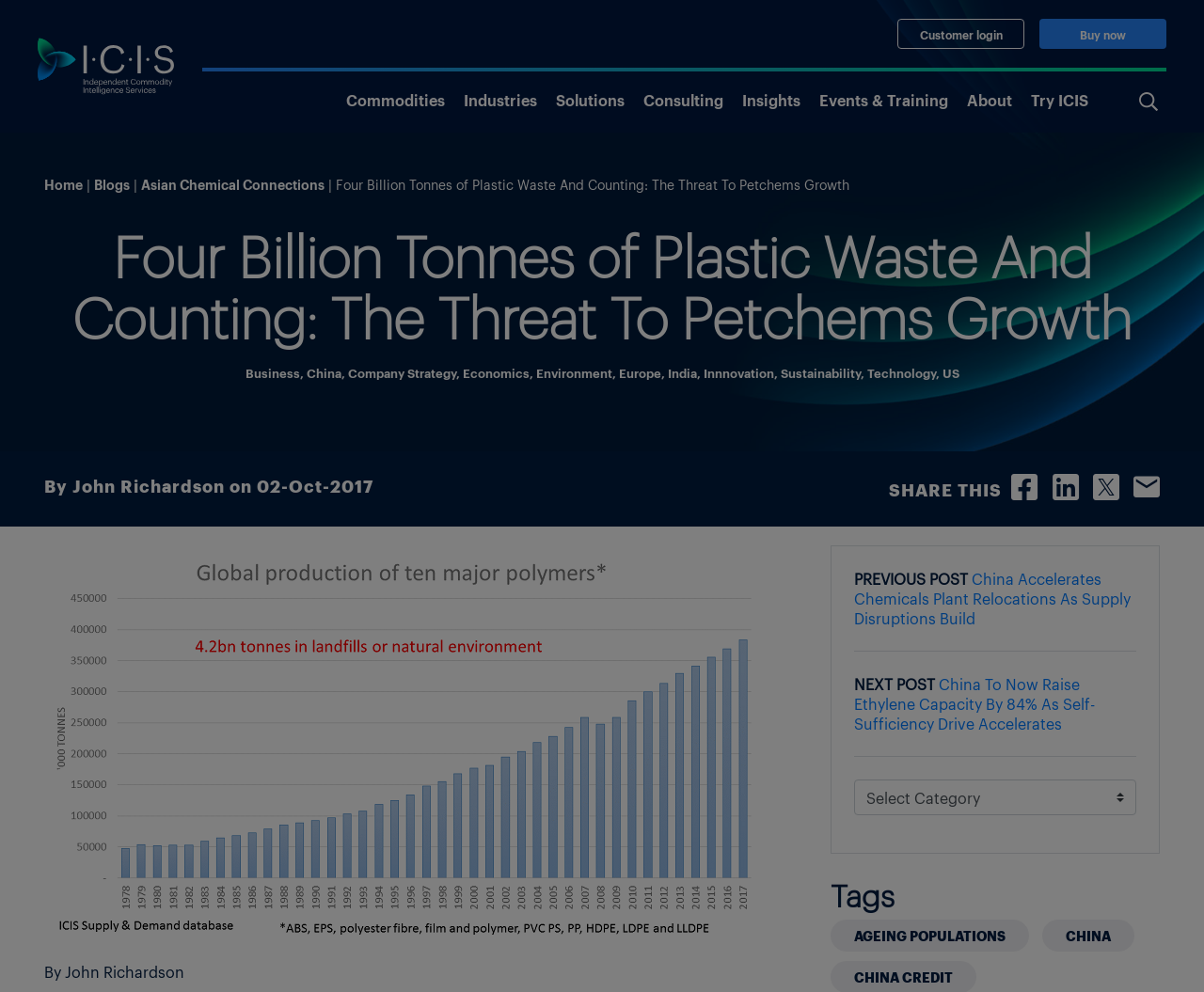Could you highlight the region that needs to be clicked to execute the instruction: "Click on the 'Commodities' link"?

[0.288, 0.089, 0.37, 0.116]